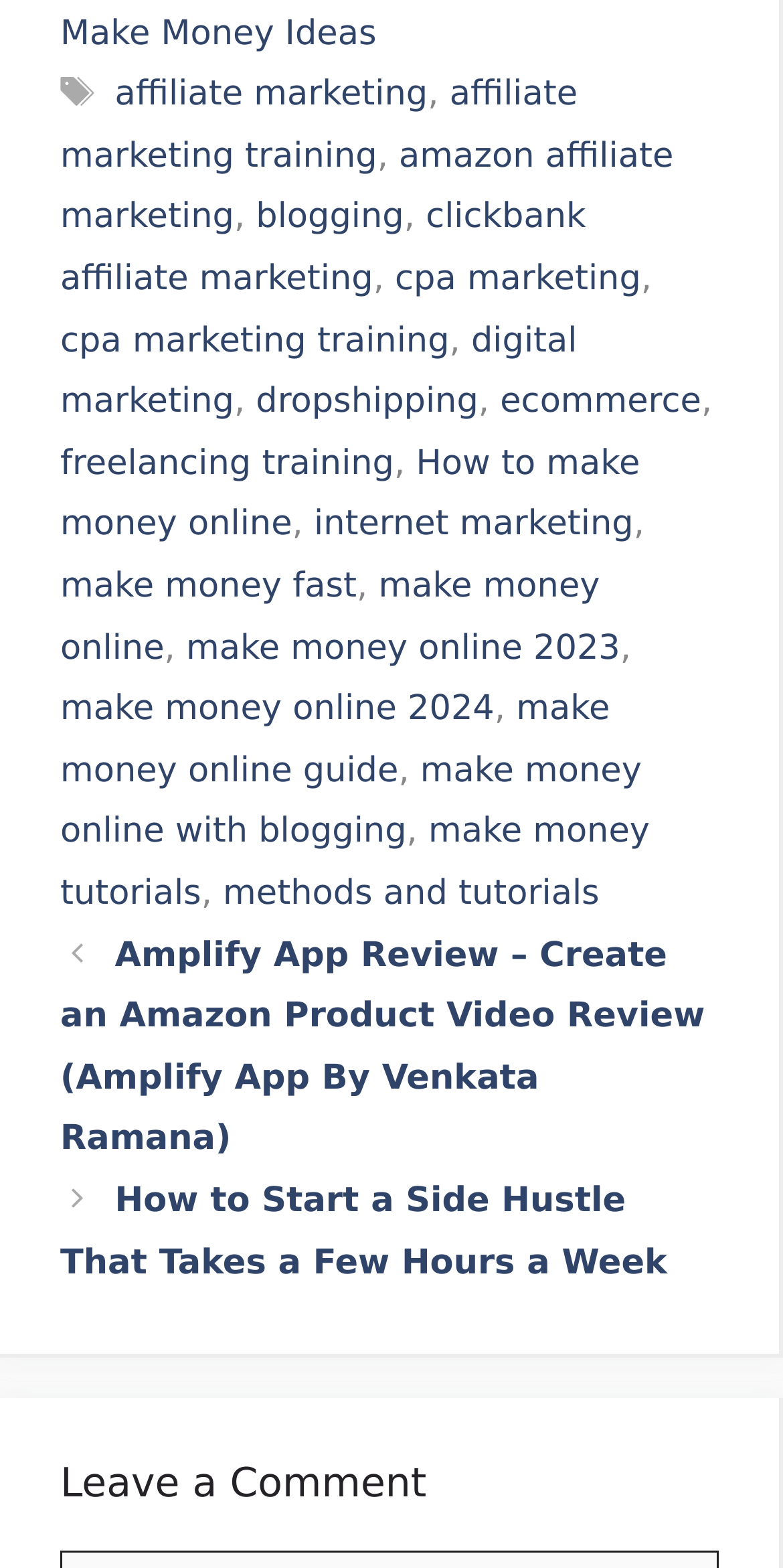Identify the bounding box coordinates for the UI element described as follows: make money online guide. Use the format (top-left x, top-left y, bottom-right x, bottom-right y) and ensure all values are floating point numbers between 0 and 1.

[0.077, 0.44, 0.779, 0.504]